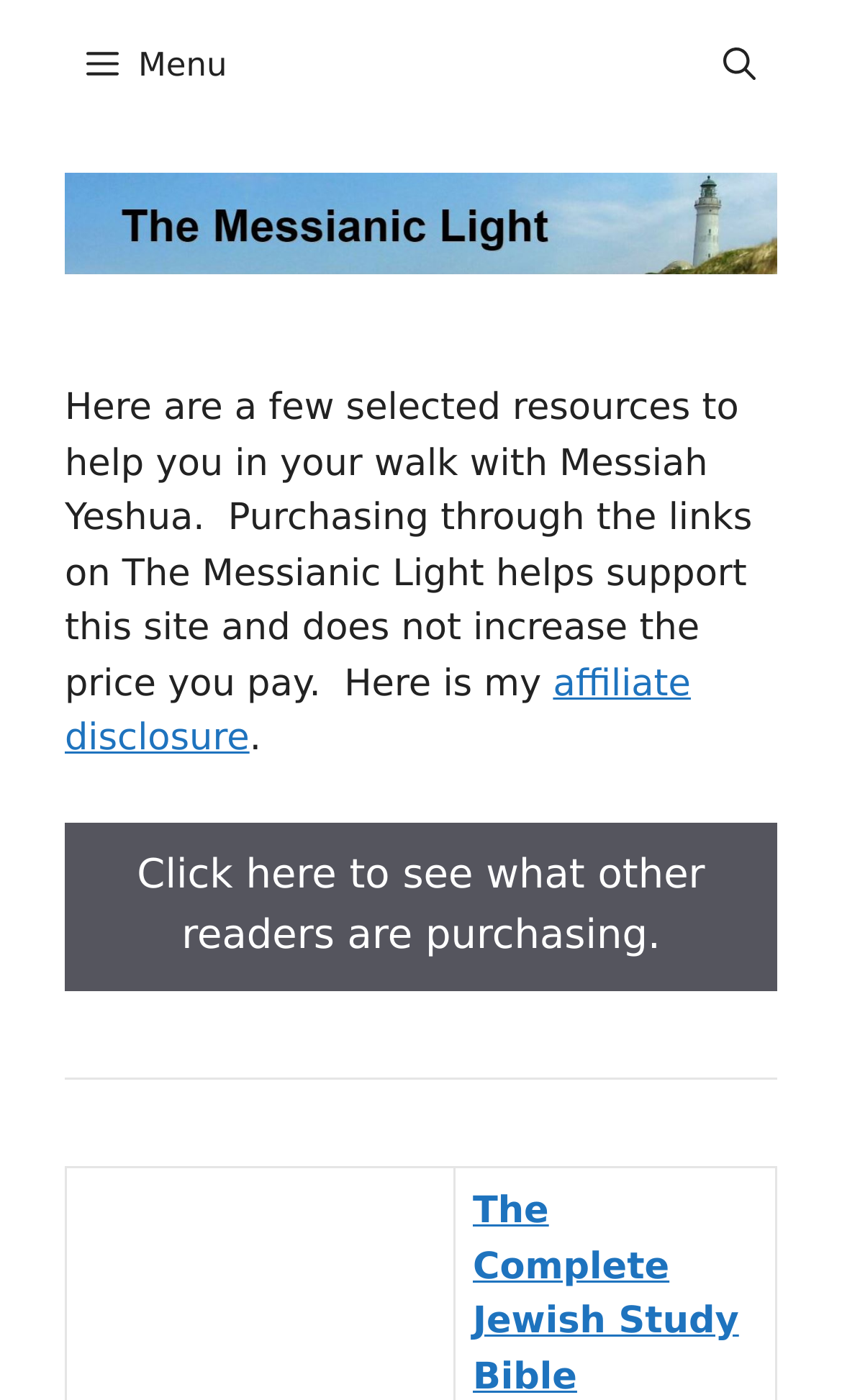Return the bounding box coordinates of the UI element that corresponds to this description: "December 7, 2021December 7, 2021". The coordinates must be given as four float numbers in the range of 0 and 1, [left, top, right, bottom].

None